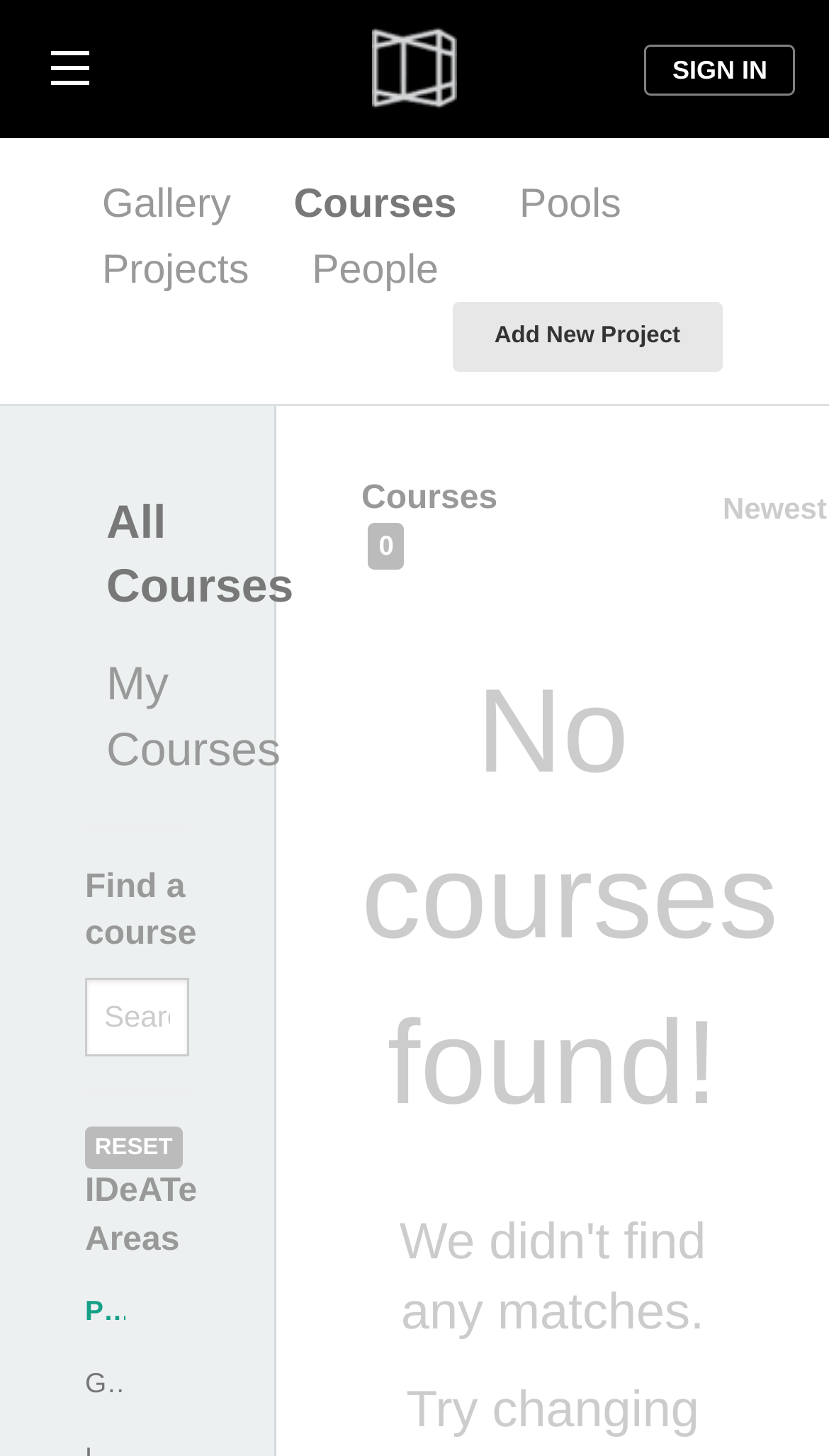Respond to the following question using a concise word or phrase: 
How many navigation links are on the top?

4